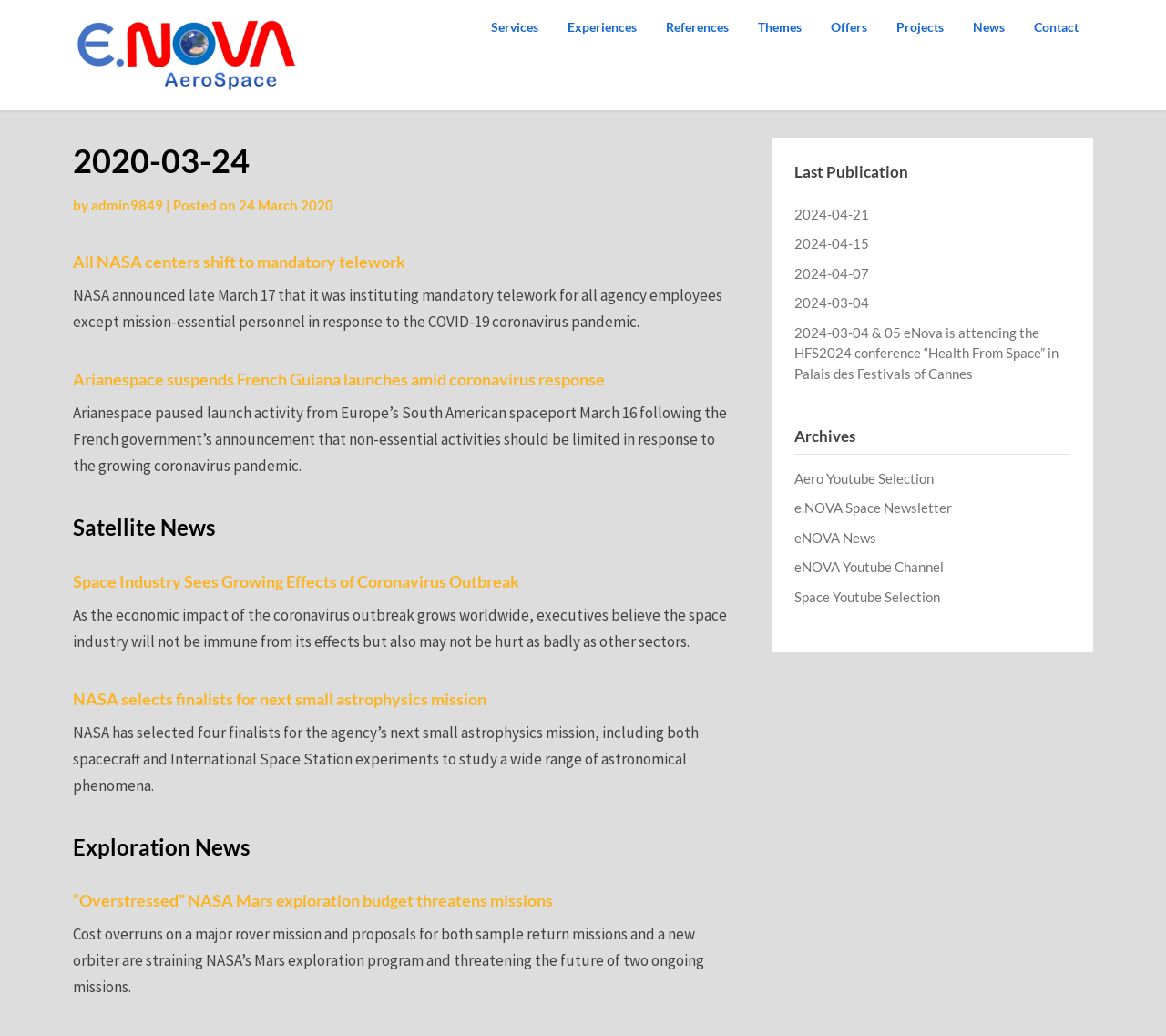Offer an extensive depiction of the webpage and its key elements.

This webpage appears to be a news or blog page from e.Nova Aerospace, with a focus on space-related news and articles. At the top of the page, there is a logo and a navigation menu with links to various sections, including Services, Experiences, References, Themes, Offers, Projects, News, and Contact.

Below the navigation menu, there is a heading with the date "2020-03-24" and a link to the author "admin9849". This is followed by a series of news articles, each with a heading, a brief summary, and a link to read more. The articles cover a range of topics, including NASA's response to the COVID-19 pandemic, Arianespace's suspension of launches, and the impact of the pandemic on the space industry.

To the right of the news articles, there is a sidebar with links to recent publications, archives, and other resources, including a YouTube selection and a newsletter. The sidebar is divided into sections, including "Last Publication", "Archives", and "e.NOVA Space Newsletter".

Overall, the webpage appears to be a news aggregator or blog focused on space-related news and topics, with a clean and organized layout and easy-to-navigate sections.